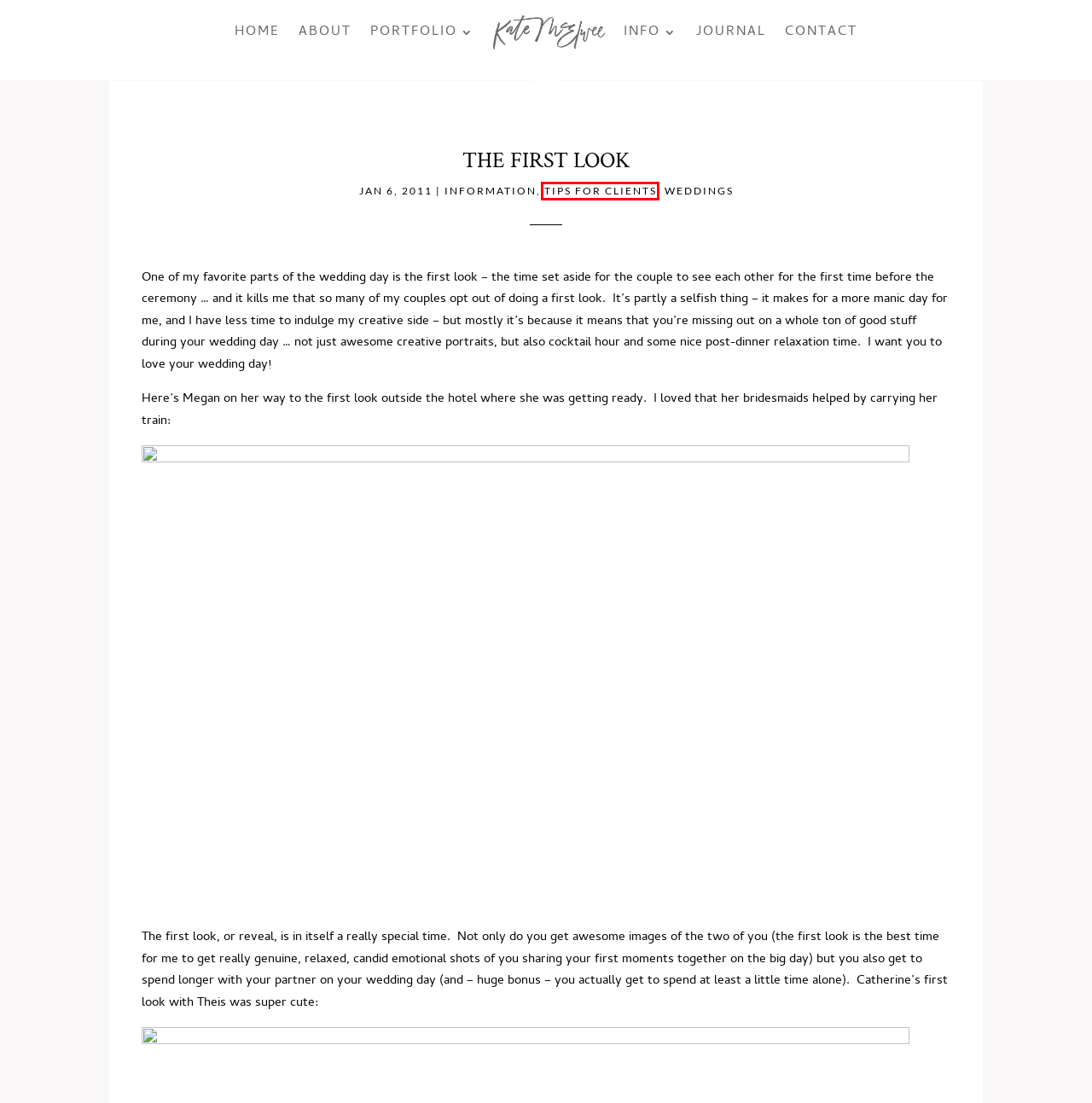Please examine the screenshot provided, which contains a red bounding box around a UI element. Select the webpage description that most accurately describes the new page displayed after clicking the highlighted element. Here are the candidates:
A. About
B. Home
C. Photowrap Engagement Guest Book: Stephanie + Philip
D. Information Archives - Boston Wedding Photographer Kate McElwee
E. Blog Grid
F. Tips for Clients Archives - Boston Wedding Photographer Kate McElwee
G. Weddings Archives - Boston Wedding Photographer Kate McElwee
H. Contact

F